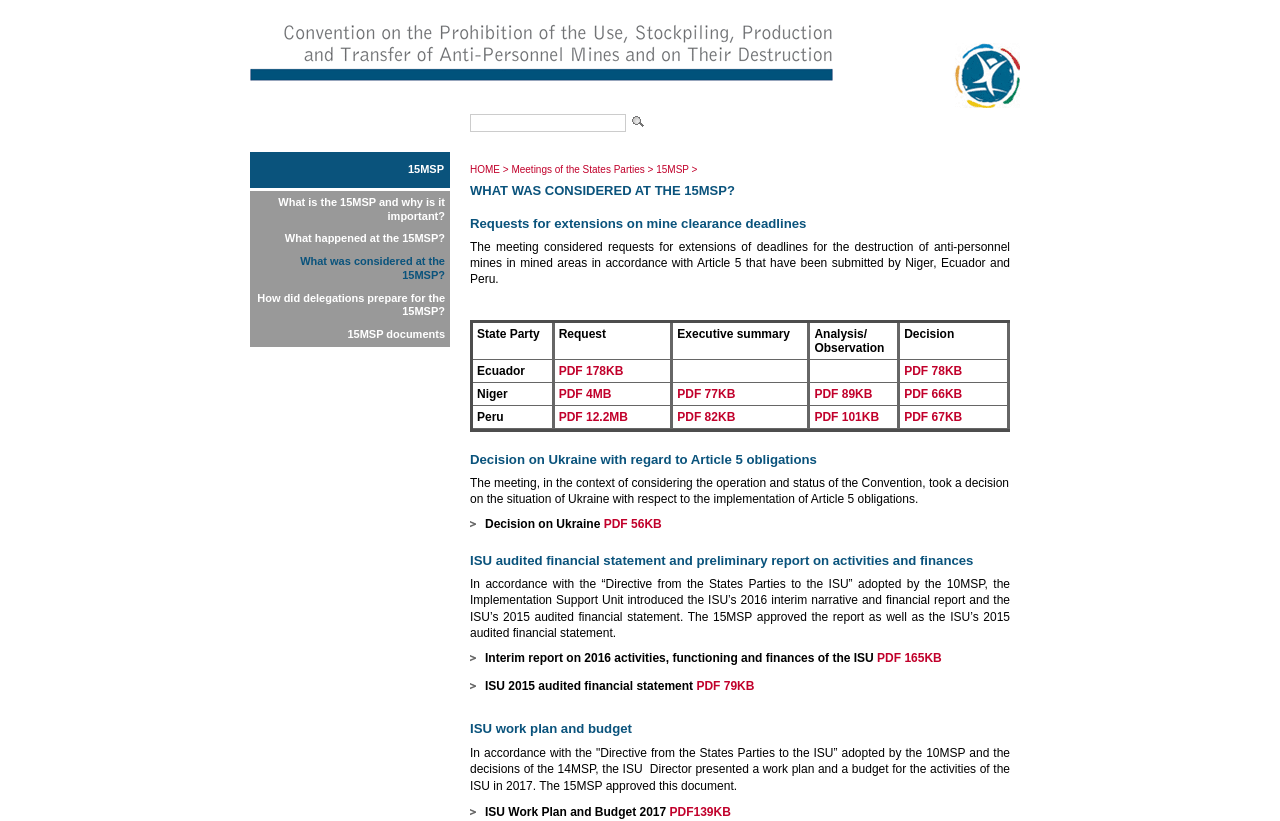Identify the bounding box coordinates for the element you need to click to achieve the following task: "Click on the '15MSP' link". The coordinates must be four float values ranging from 0 to 1, formatted as [left, top, right, bottom].

[0.195, 0.185, 0.352, 0.229]